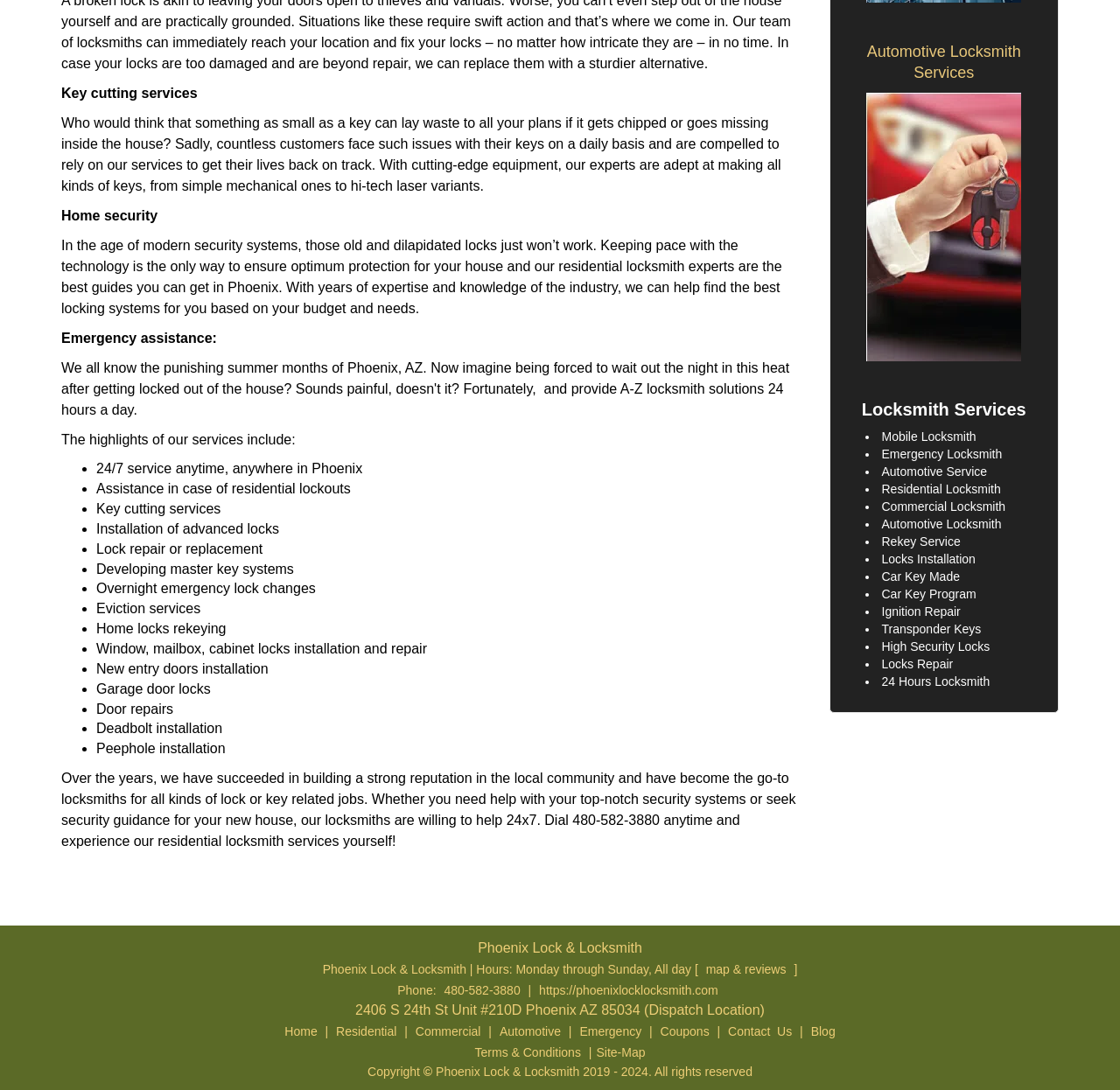For the given element description Terms & Conditions, determine the bounding box coordinates of the UI element. The coordinates should follow the format (top-left x, top-left y, bottom-right x, bottom-right y) and be within the range of 0 to 1.

[0.42, 0.959, 0.523, 0.972]